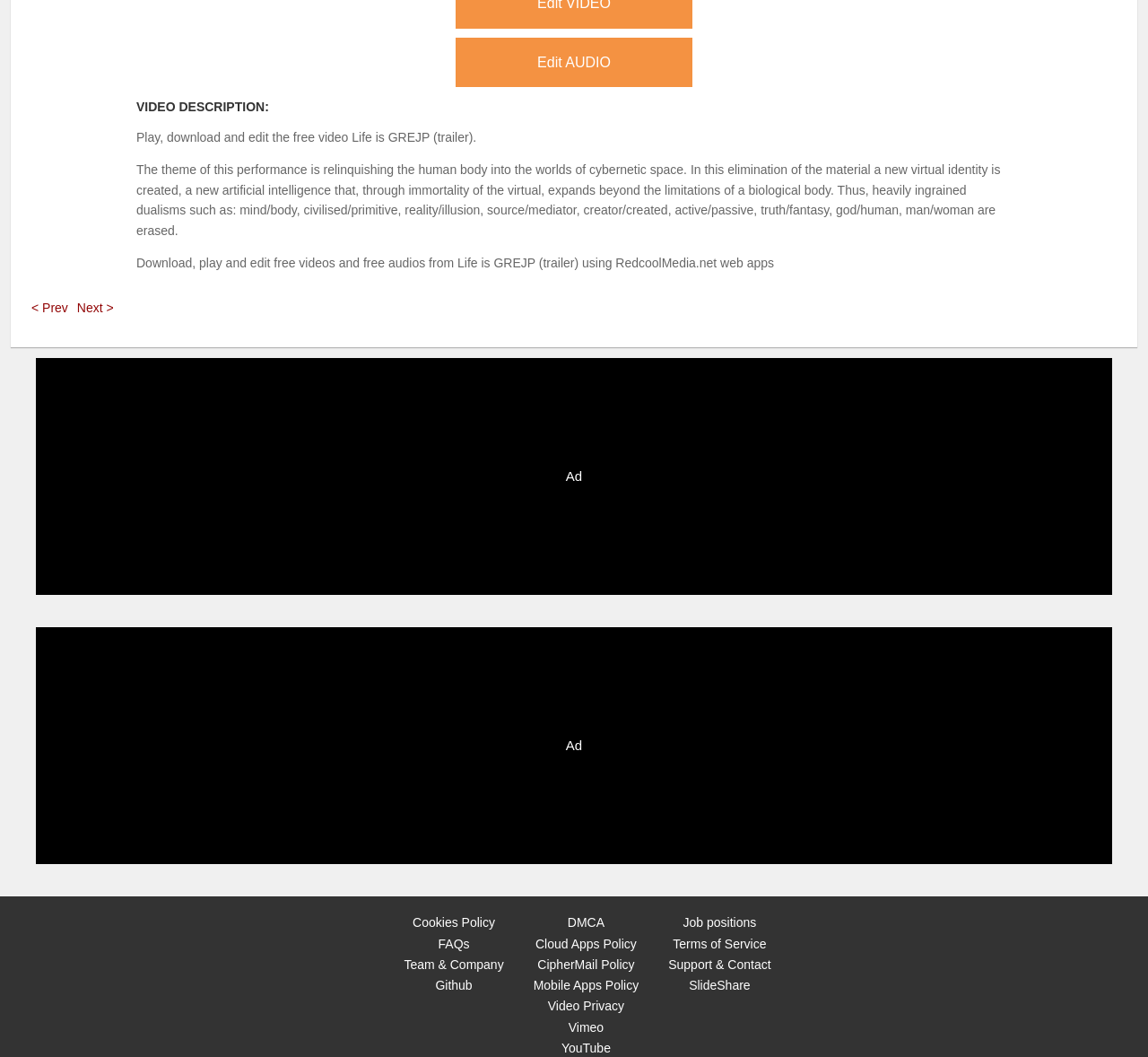Please determine the bounding box coordinates of the area that needs to be clicked to complete this task: 'View video on Vimeo'. The coordinates must be four float numbers between 0 and 1, formatted as [left, top, right, bottom].

[0.495, 0.965, 0.526, 0.978]